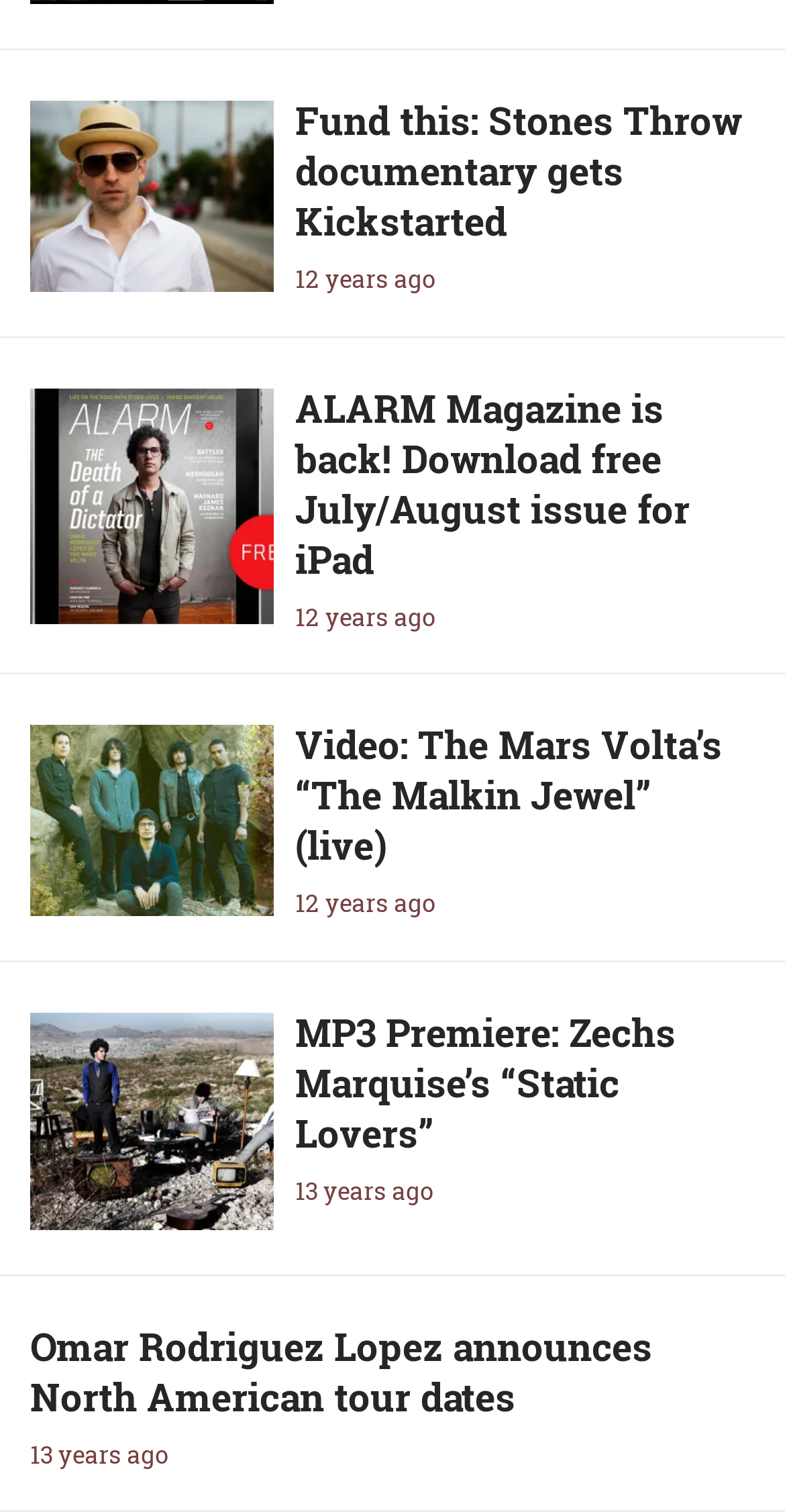Extract the bounding box of the UI element described as: "alt="Zechs Marquise"".

[0.038, 0.669, 0.33, 0.814]